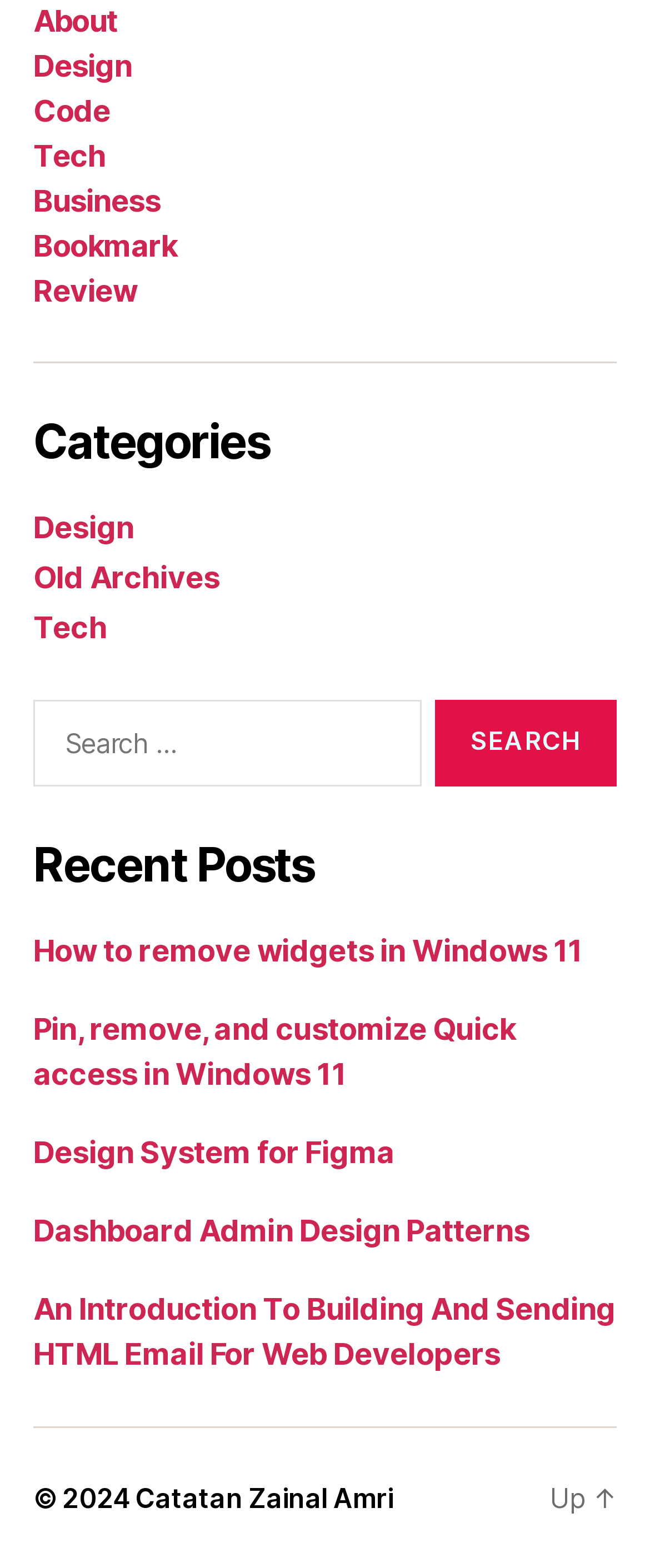What is the copyright year?
Offer a detailed and exhaustive answer to the question.

I found the copyright information at the bottom of the page, which says '© 2024', so the copyright year is 2024.